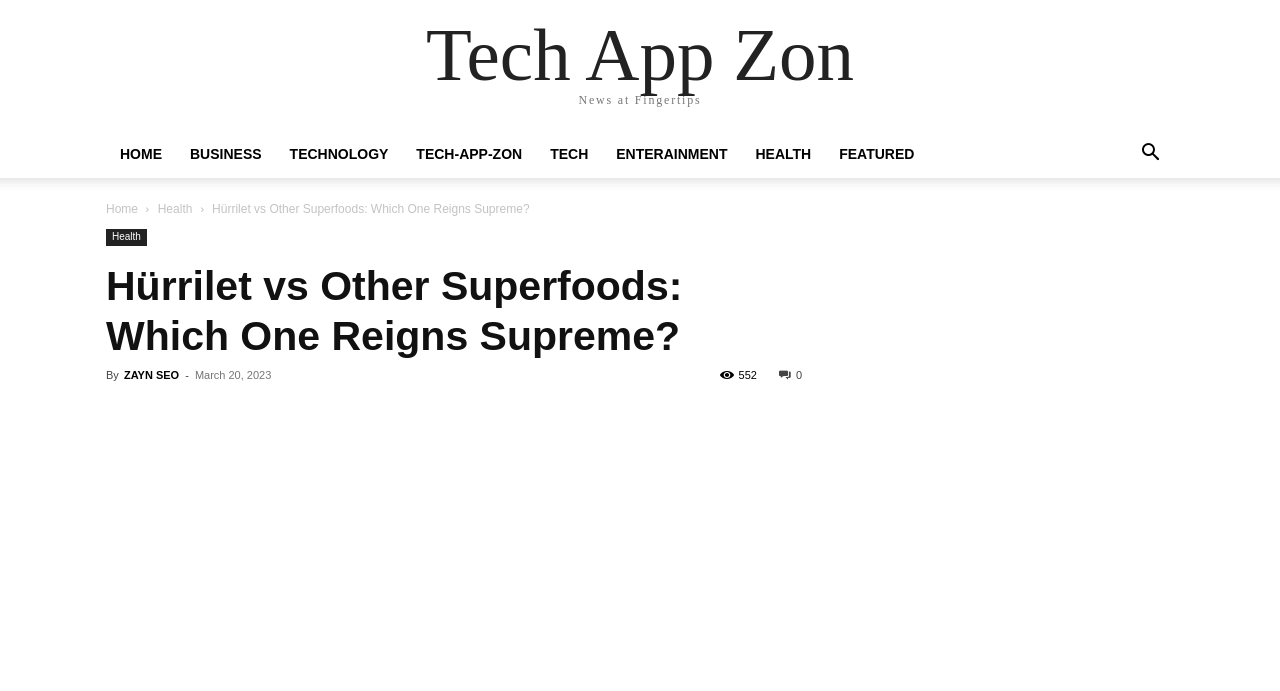Please give a concise answer to this question using a single word or phrase: 
How many social media sharing options are available?

5